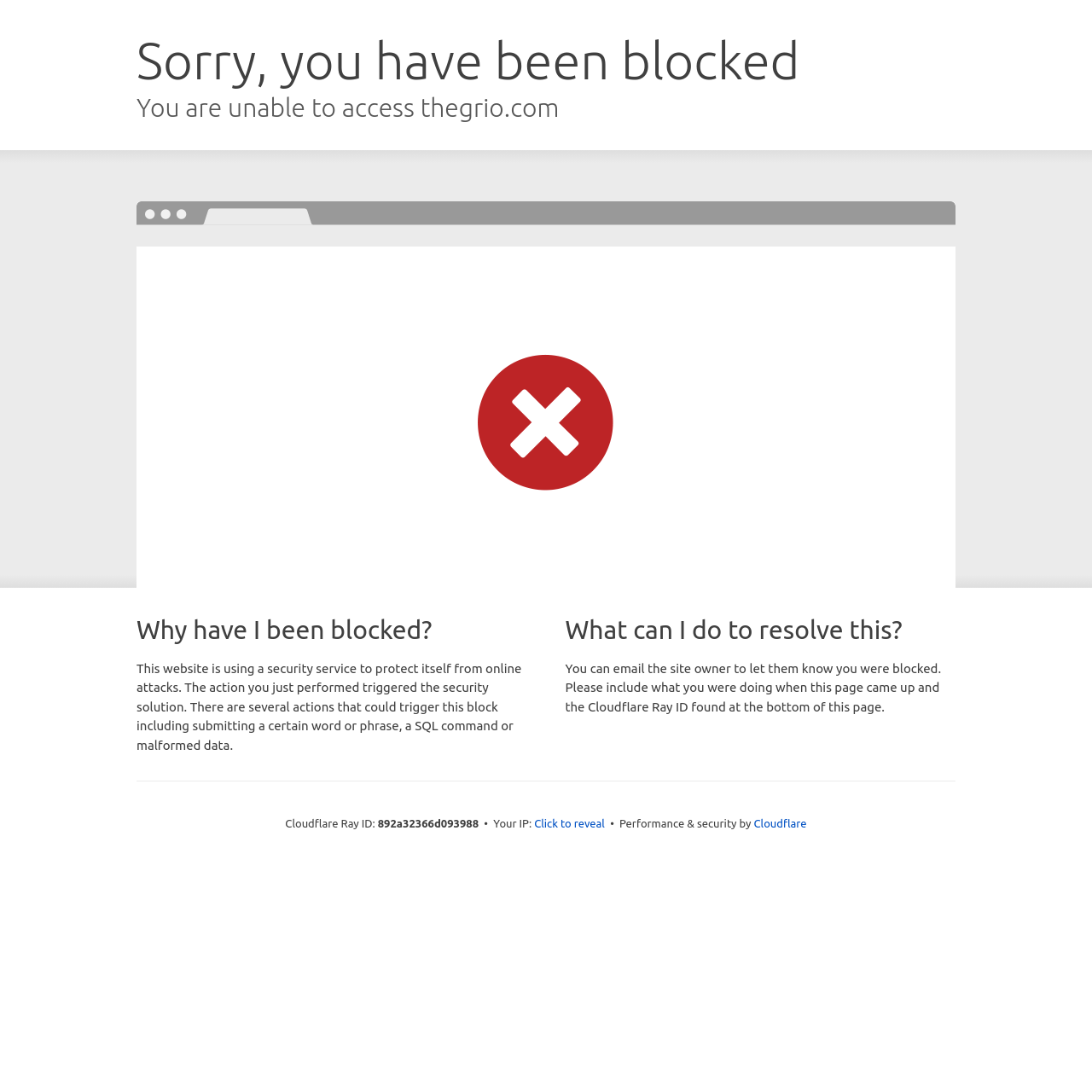Reply to the question with a single word or phrase:
What is the purpose of the button 'Click to reveal'?

Reveal IP address